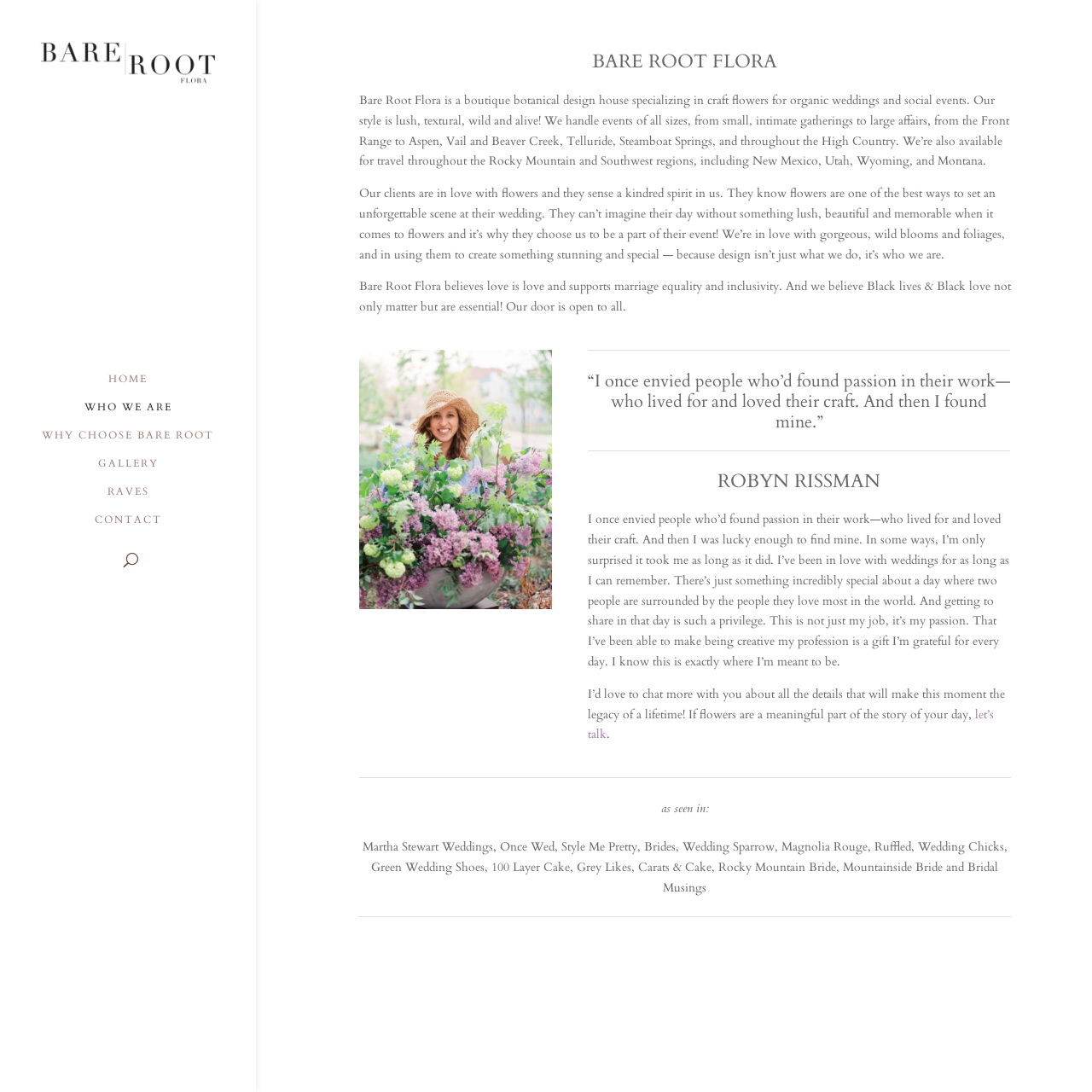Please give a succinct answer using a single word or phrase:
What is the name of the founder?

Robyn Rissman